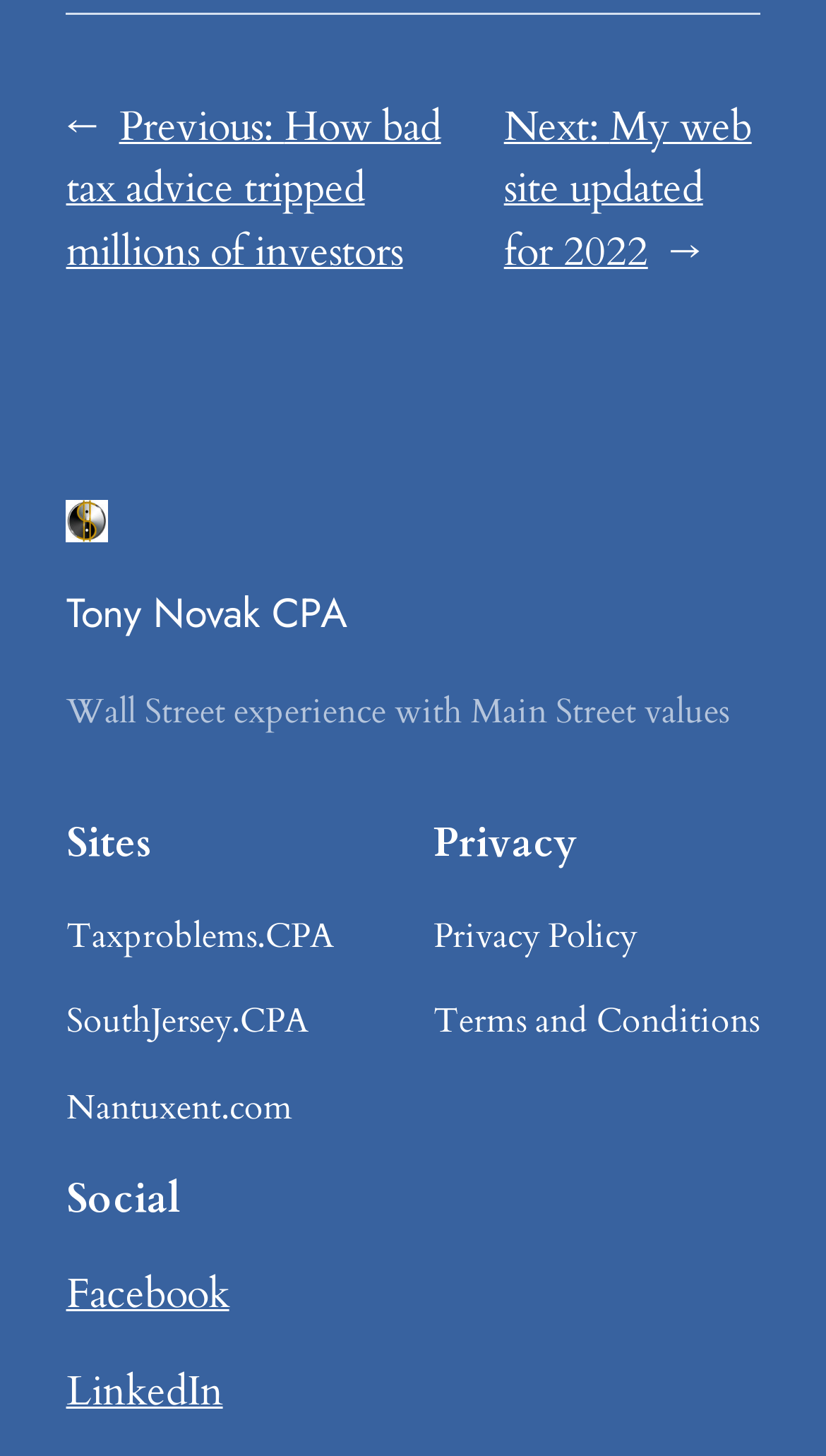Find the bounding box coordinates of the UI element according to this description: "Privacy Policy".

[0.525, 0.625, 0.771, 0.661]